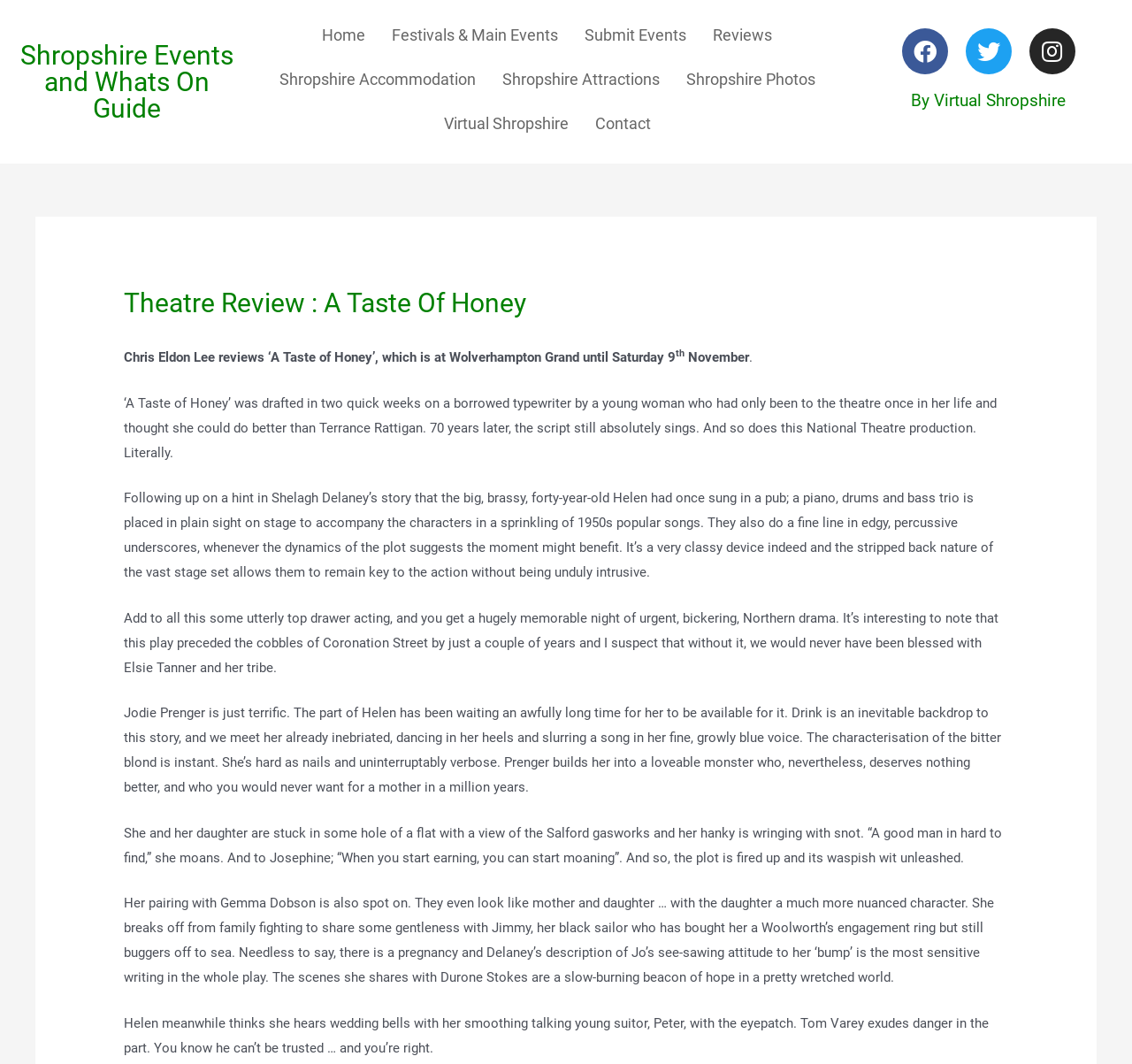What is the name of the actress playing the role of Helen?
Answer the question using a single word or phrase, according to the image.

Jodie Prenger